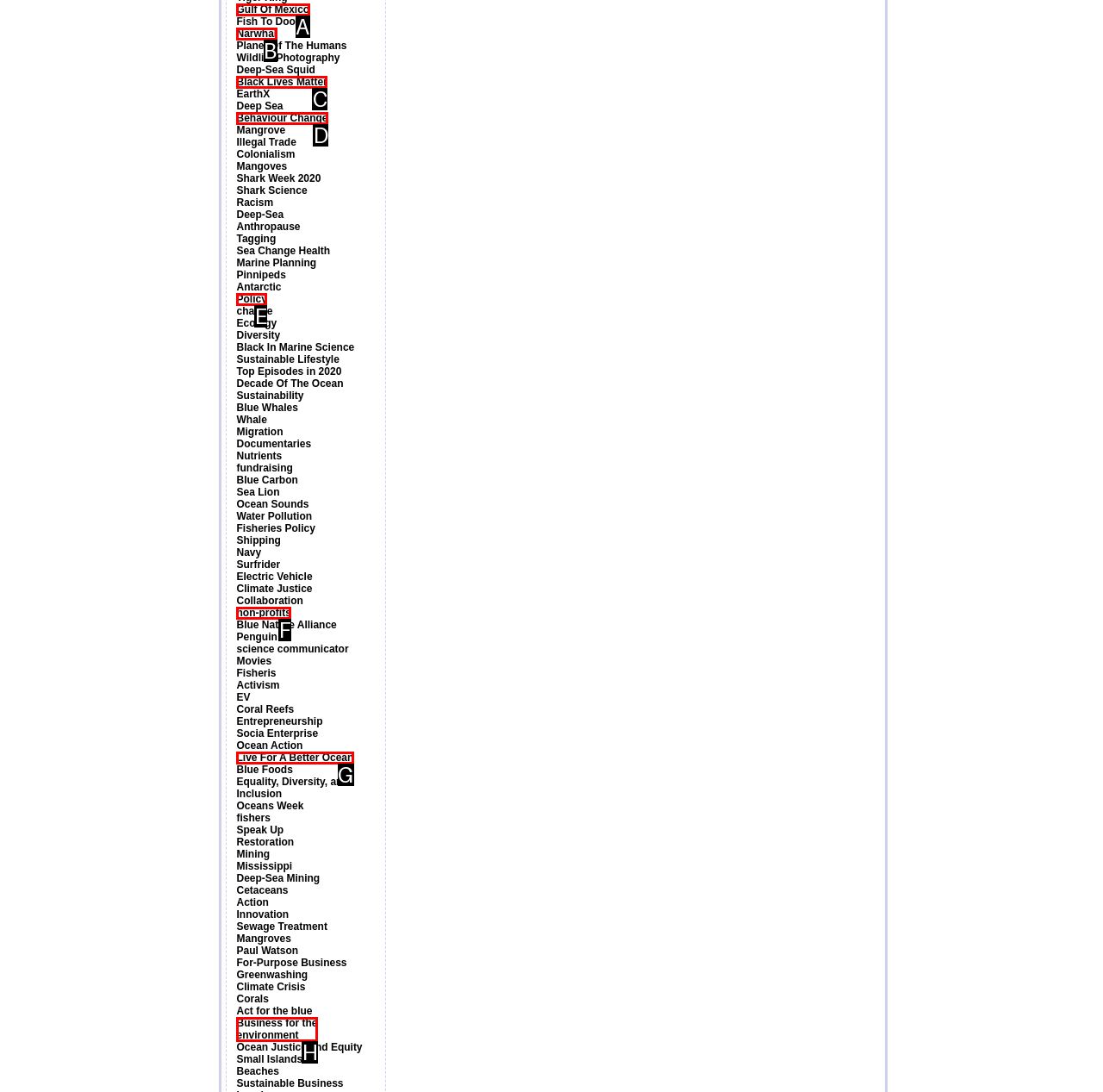Select the HTML element that corresponds to the description: Live For A Better Ocean
Reply with the letter of the correct option from the given choices.

G